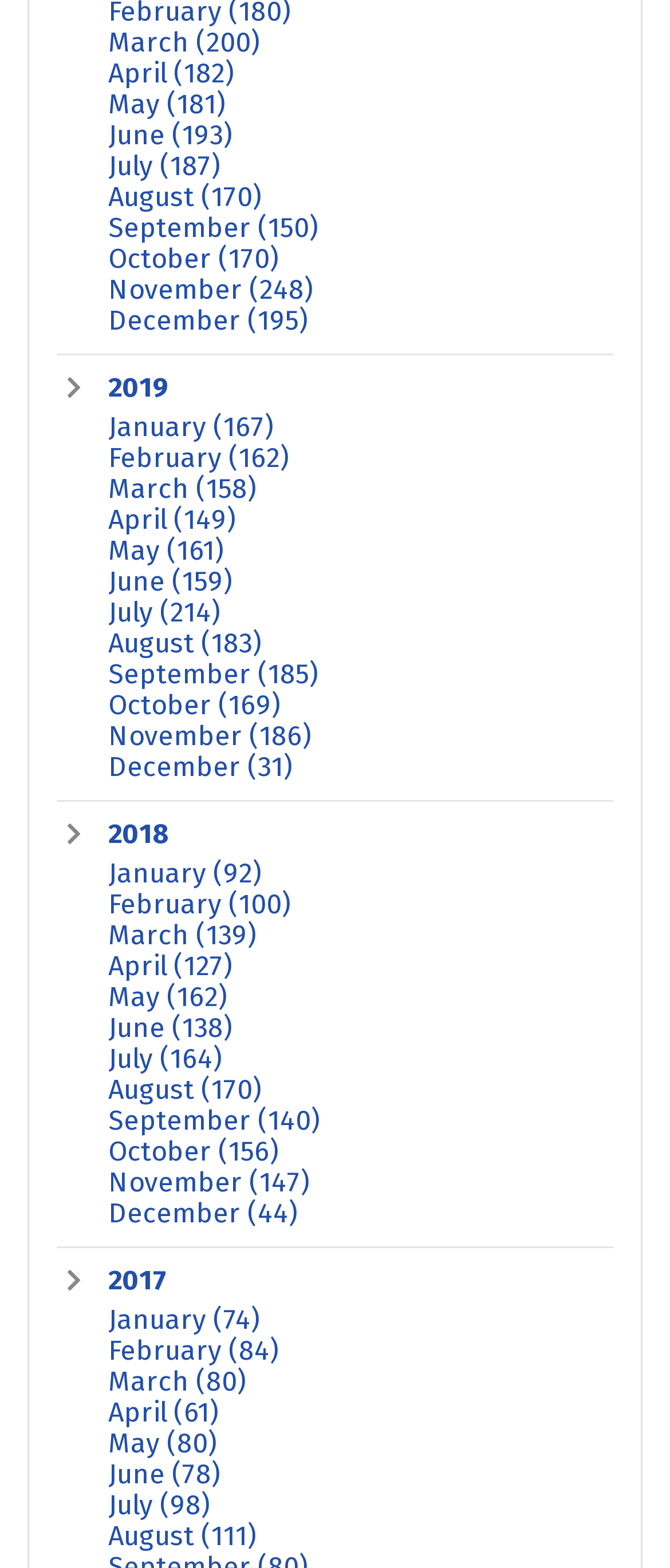Please identify the bounding box coordinates of the clickable area that will allow you to execute the instruction: "Explore August 170".

[0.162, 0.116, 0.39, 0.136]